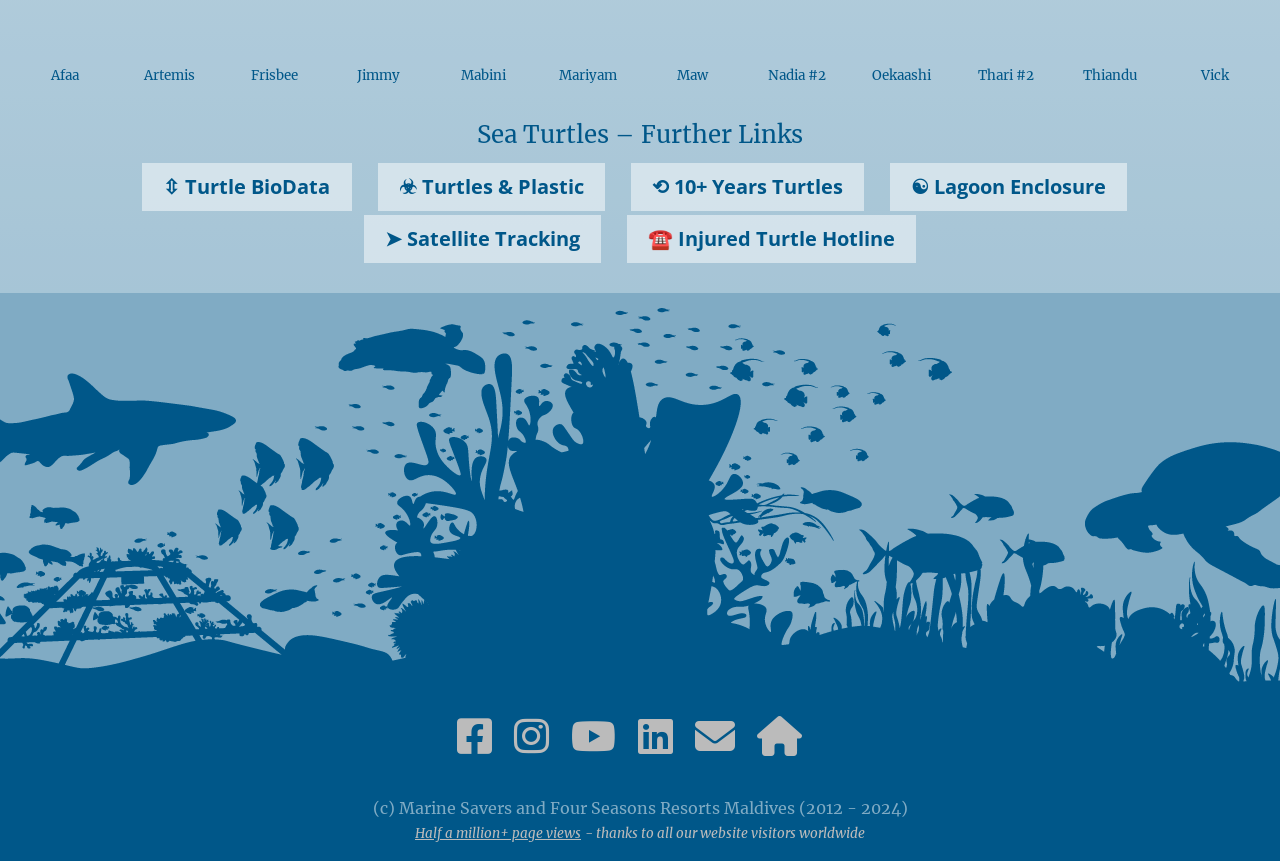What are the social media platforms listed on the webpage?
Refer to the image and give a detailed answer to the query.

The social media platforms listed on the webpage are Facebook, Instagram, YouTube, and LinkedIn, which are located at the bottom of the page.